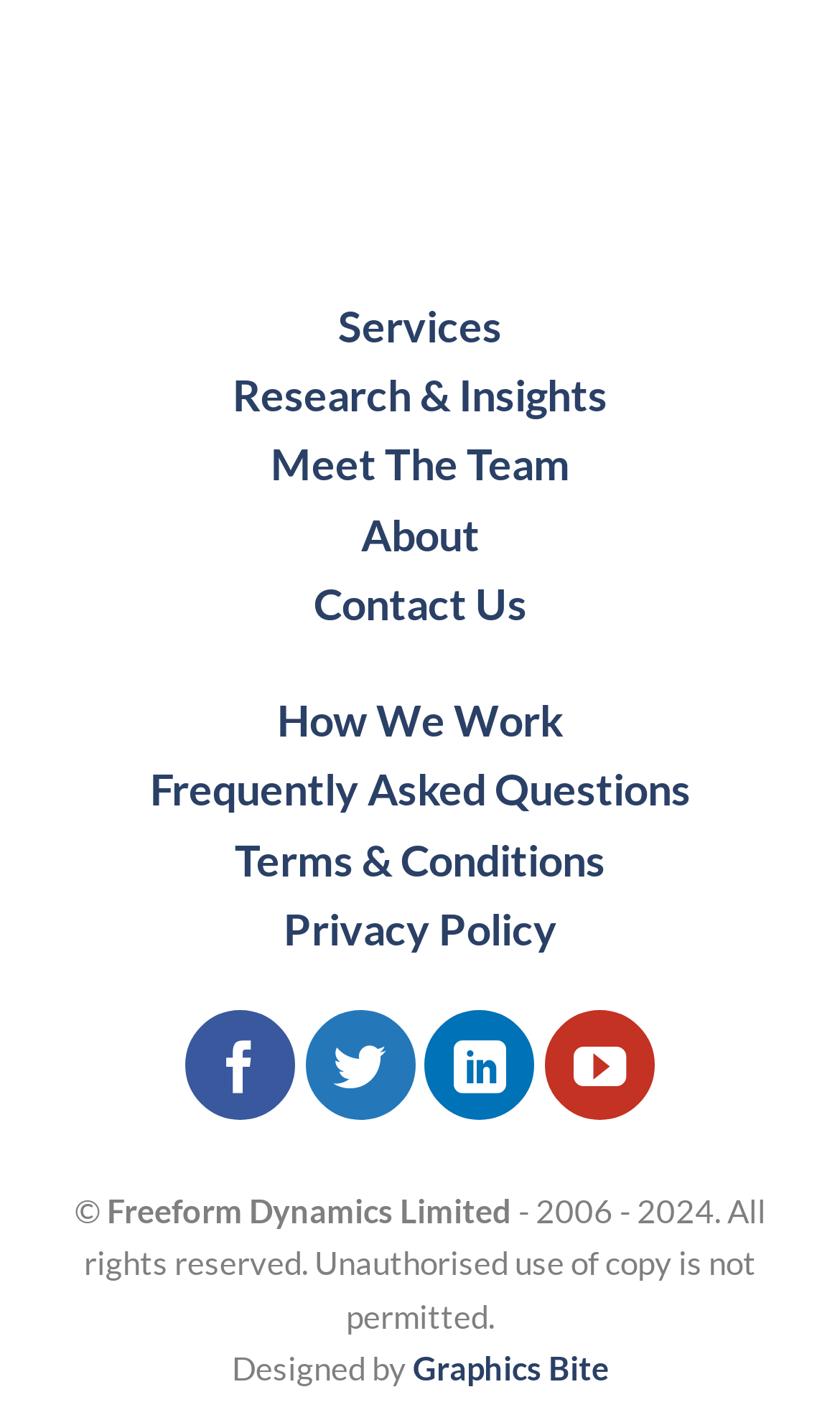Please find the bounding box coordinates of the element's region to be clicked to carry out this instruction: "Click on Services".

[0.403, 0.21, 0.597, 0.246]